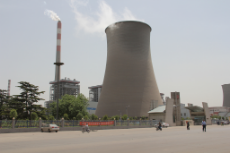What is rising from the top of the cooling tower?
Give a one-word or short phrase answer based on the image.

Vapor plume